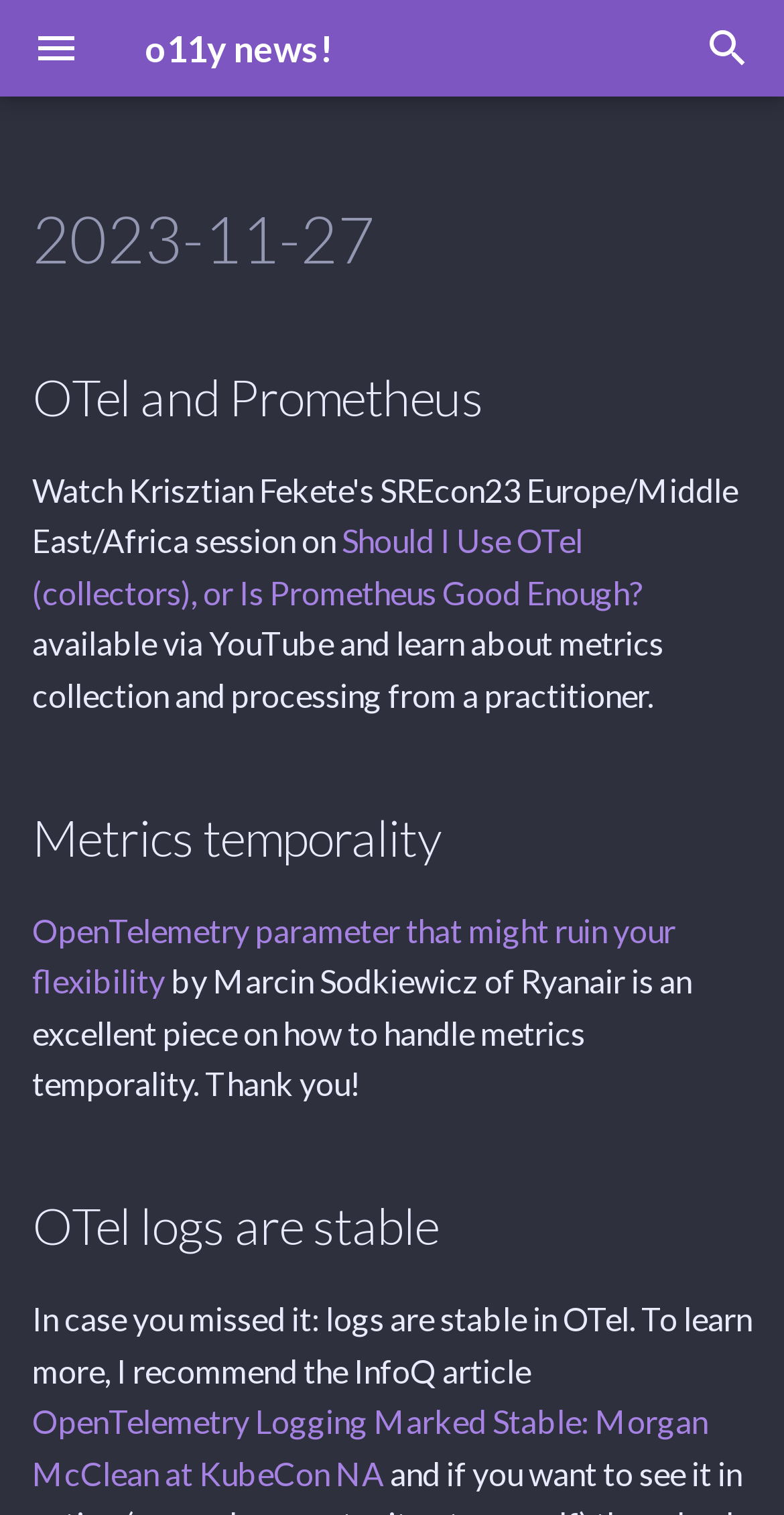What is the date of the latest news?
Use the information from the image to give a detailed answer to the question.

The latest news date can be found in the header section of the webpage, where it is written as '2023-11-27 - o11y news!'. This indicates that the latest news is from November 27, 2023.